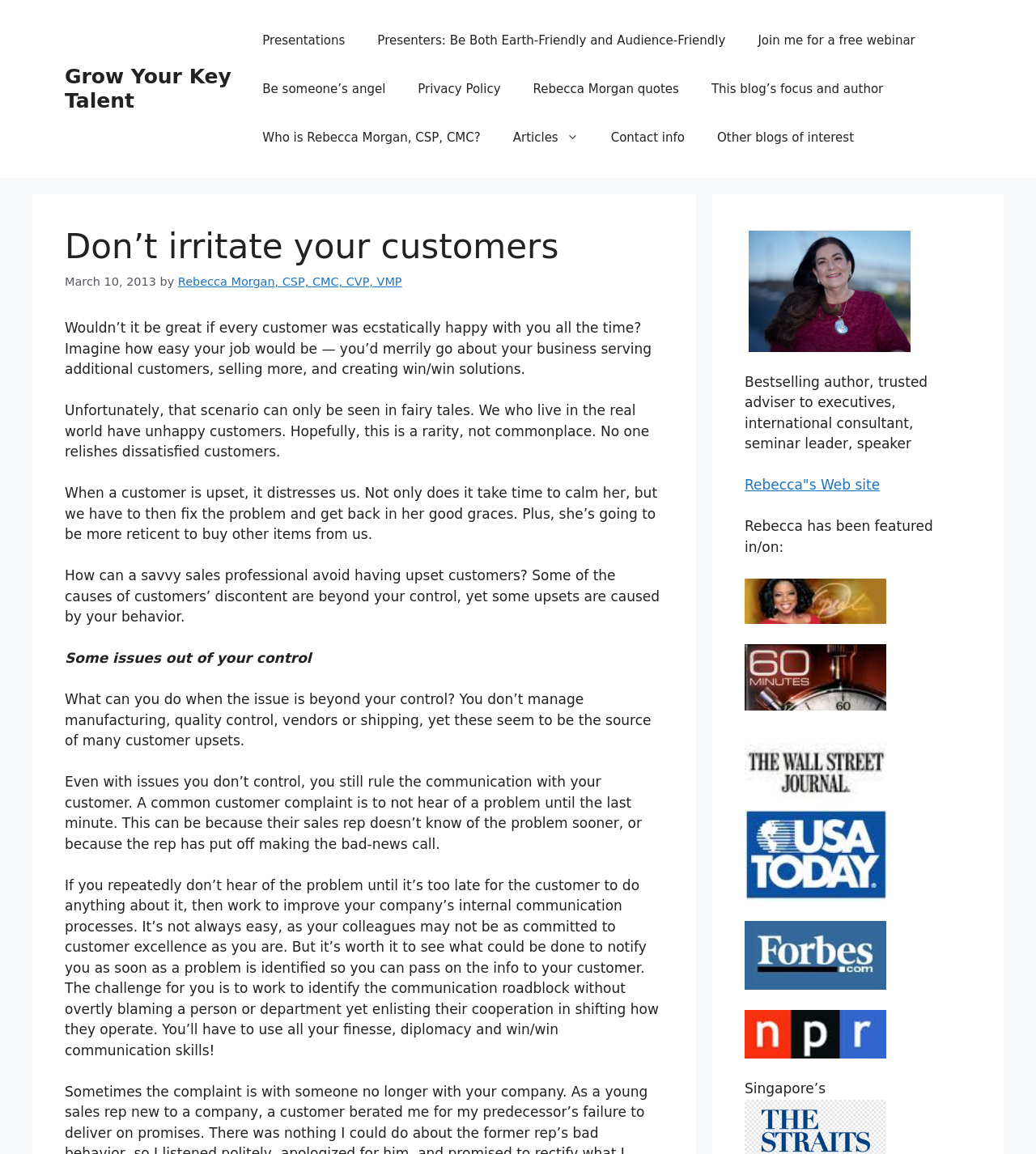How many links are in the navigation section?
Using the image provided, answer with just one word or phrase.

9